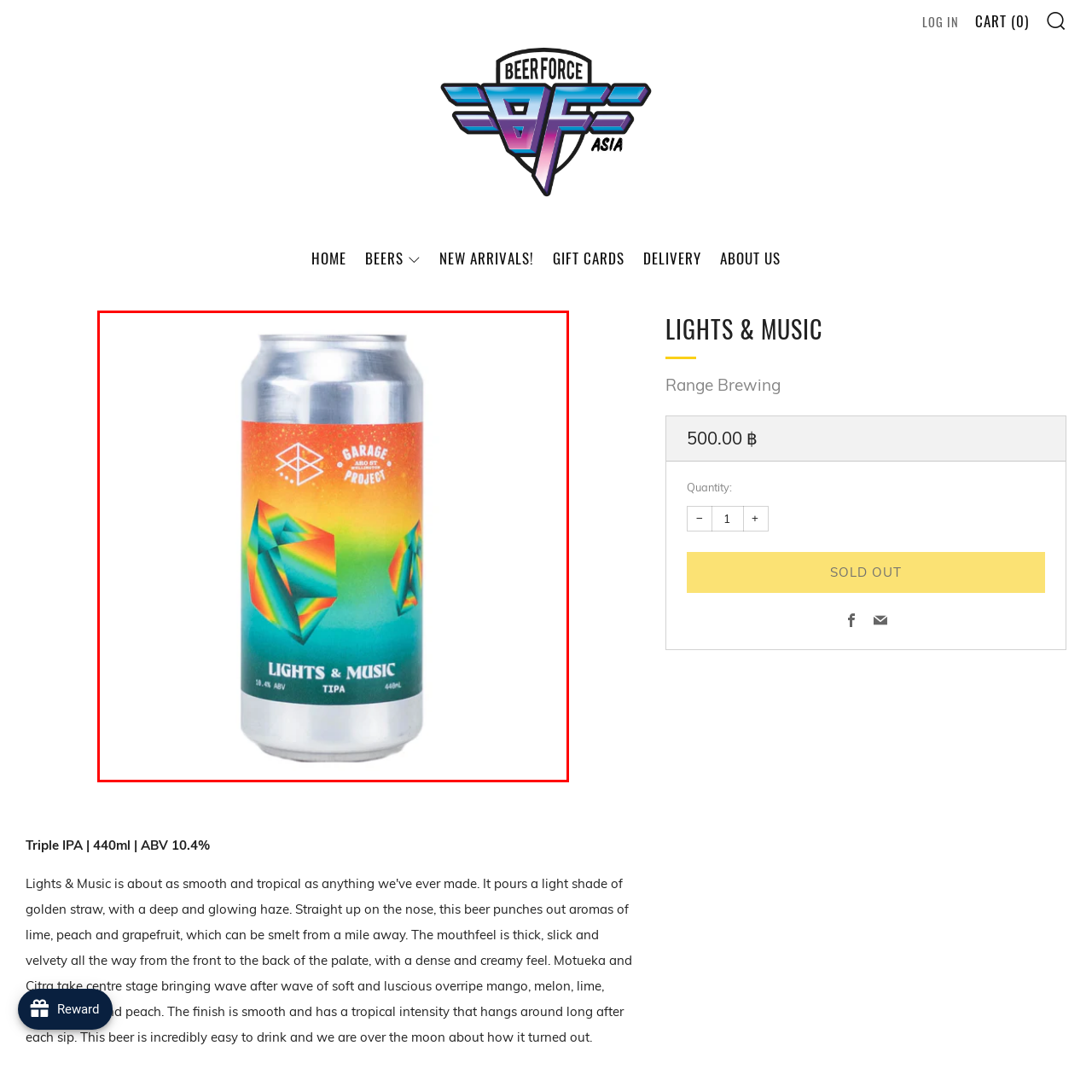What is the background color of the can?  
Please examine the image enclosed within the red bounding box and provide a thorough answer based on what you observe in the image.

The caption describes the design of the can, stating that the silver background adds a modern touch, reflecting the contemporary aesthetic of Garage Project.